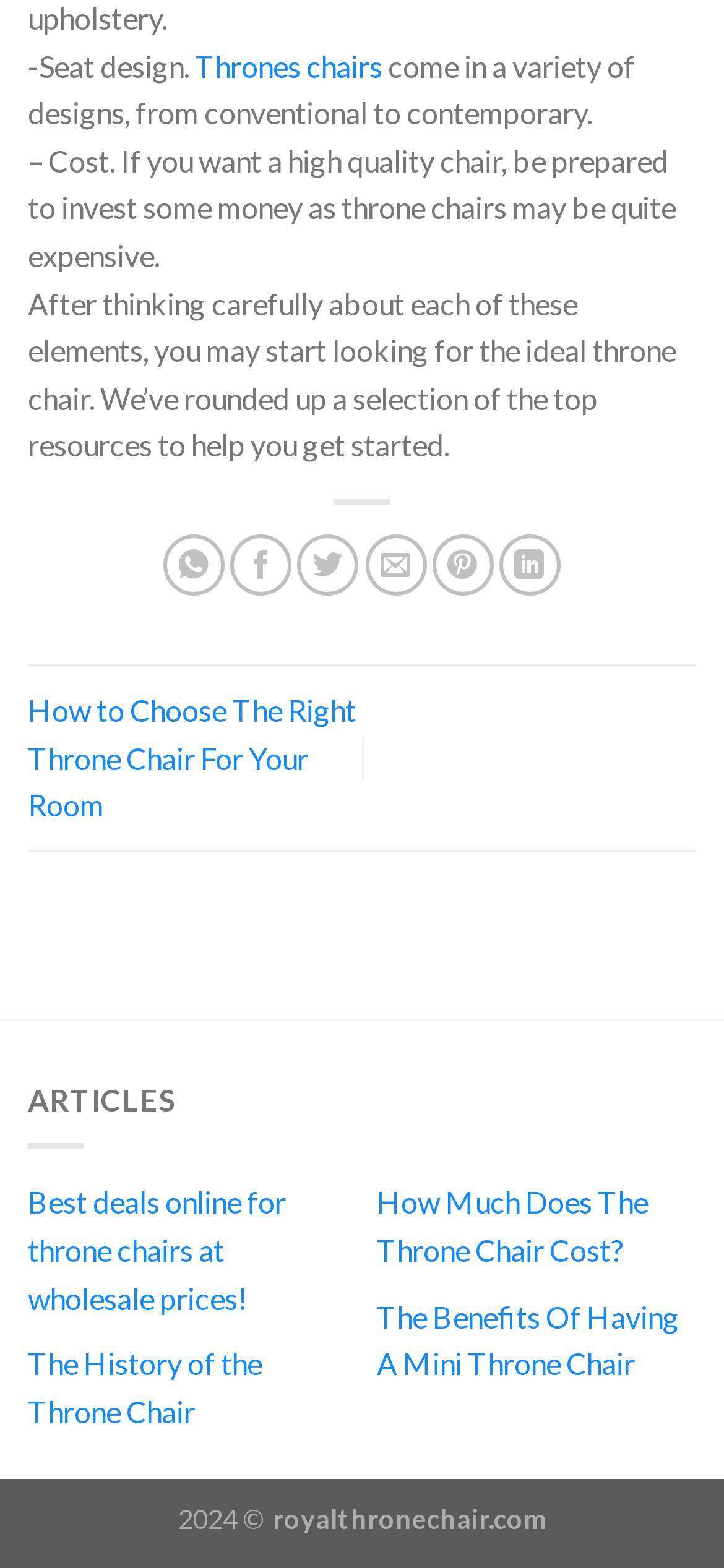Answer succinctly with a single word or phrase:
What is the year of the website's copyright?

2024